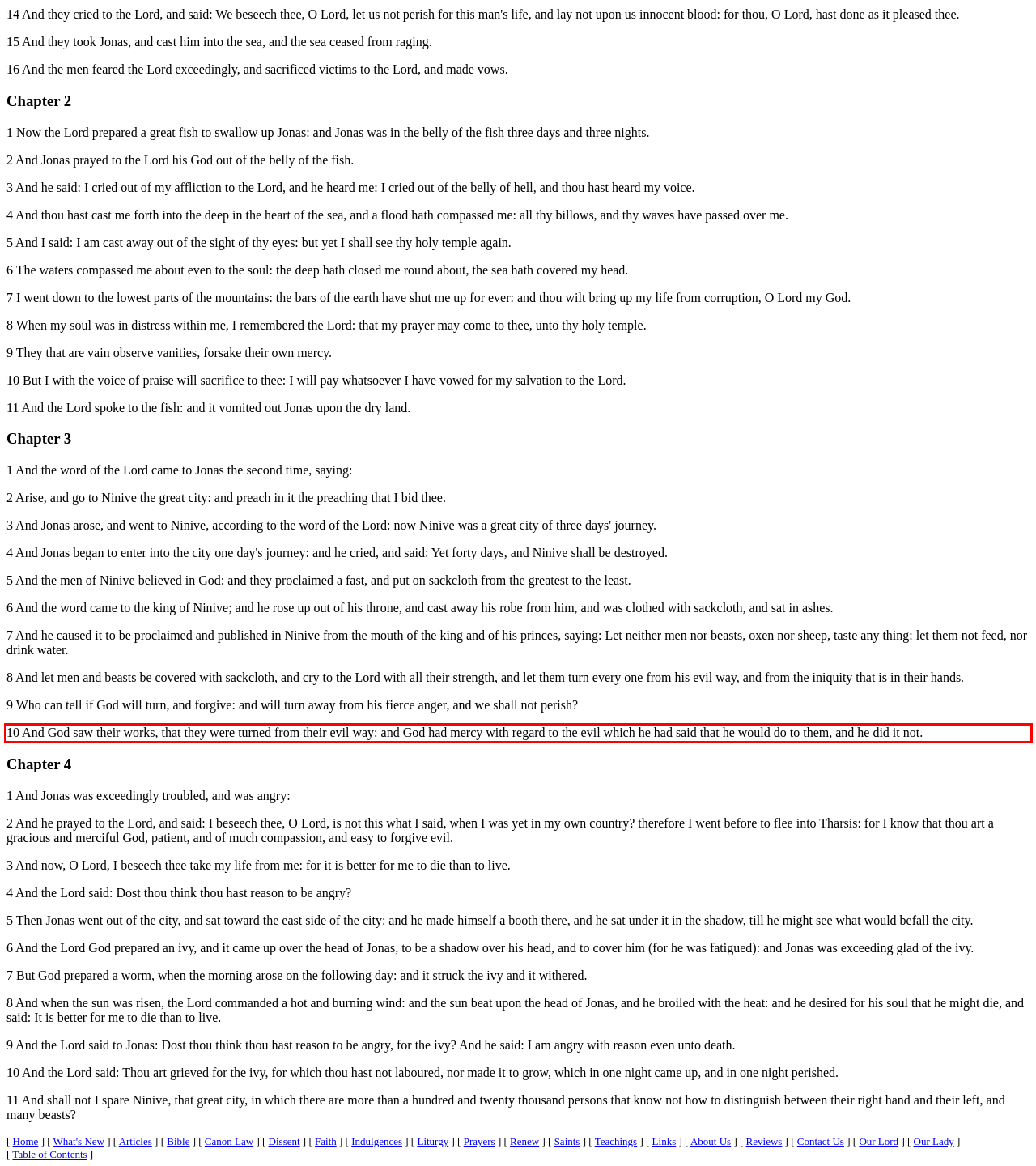Using the provided screenshot of a webpage, recognize and generate the text found within the red rectangle bounding box.

10 And God saw their works, that they were turned from their evil way: and God had mercy with regard to the evil which he had said that he would do to them, and he did it not.